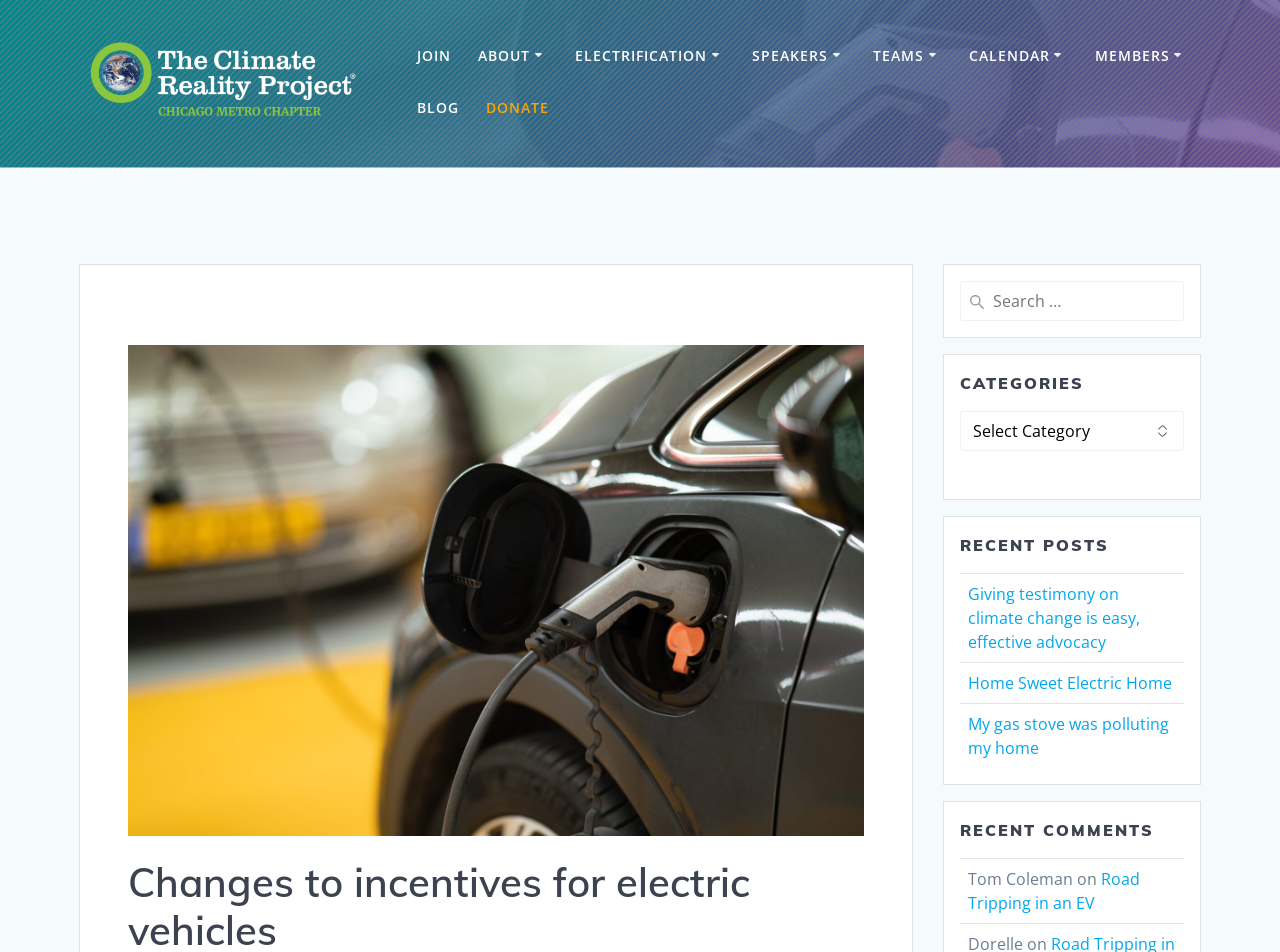Please give a short response to the question using one word or a phrase:
Is the search box expanded?

No